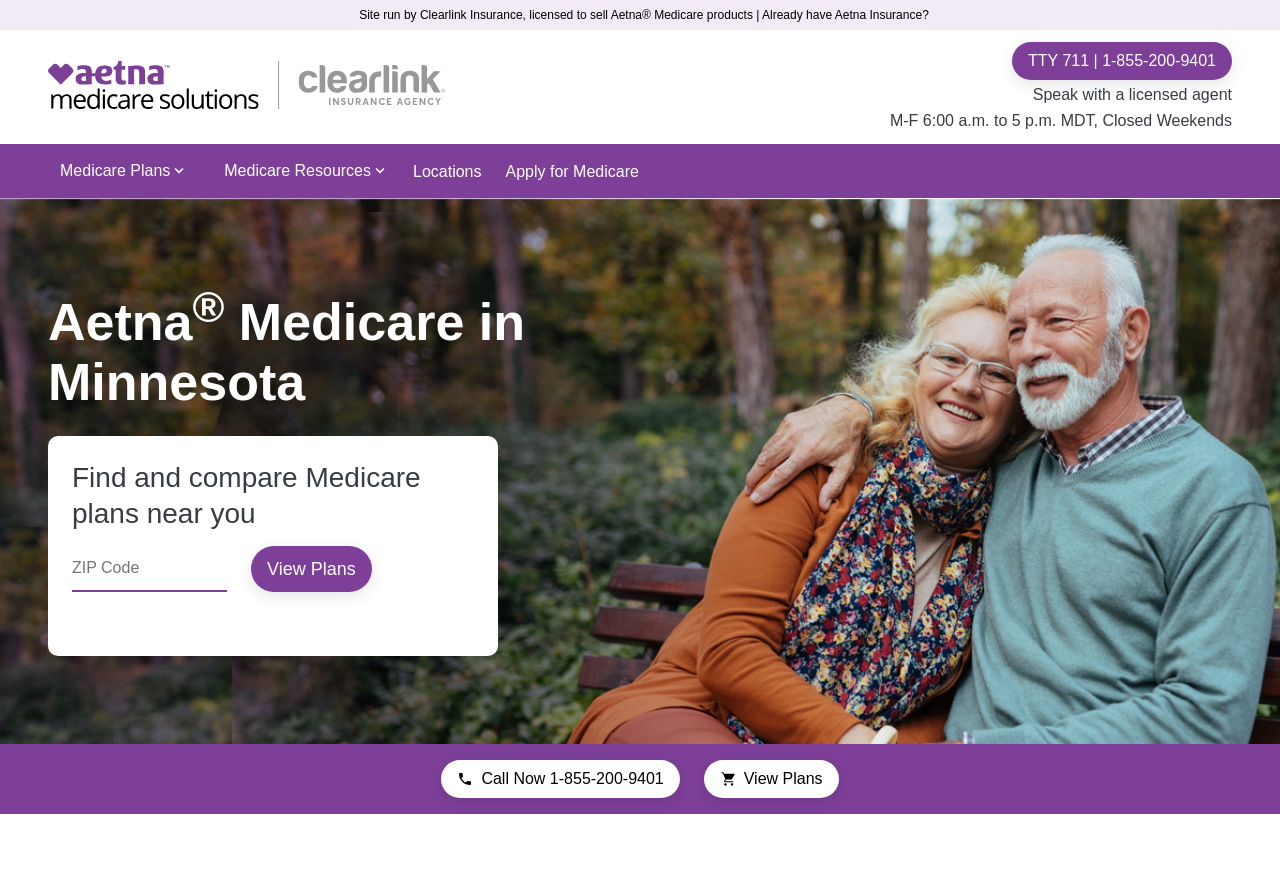Predict the bounding box coordinates of the area that should be clicked to accomplish the following instruction: "Click the logo to go to the homepage". The bounding box coordinates should consist of four float numbers between 0 and 1, i.e., [left, top, right, bottom].

[0.038, 0.068, 0.348, 0.126]